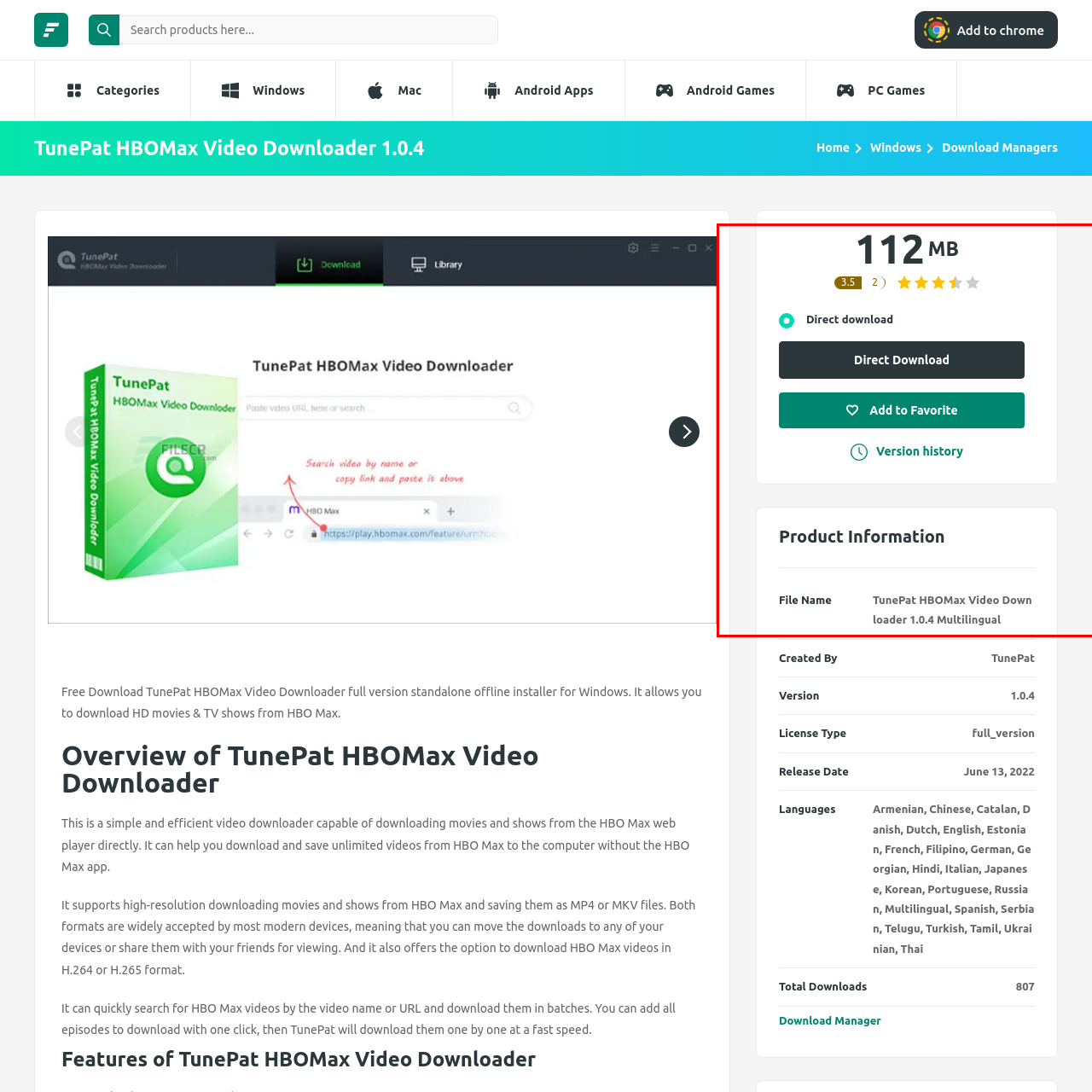What is the capability of the software in terms of language support?
Look at the image inside the red bounding box and craft a detailed answer using the visual details you can see.

The file name 'TunePat HBOMax Video Downloader 1.0.4 Multilingual' indicates that the software is capable of supporting multiple languages, making it accessible to a diverse user base.